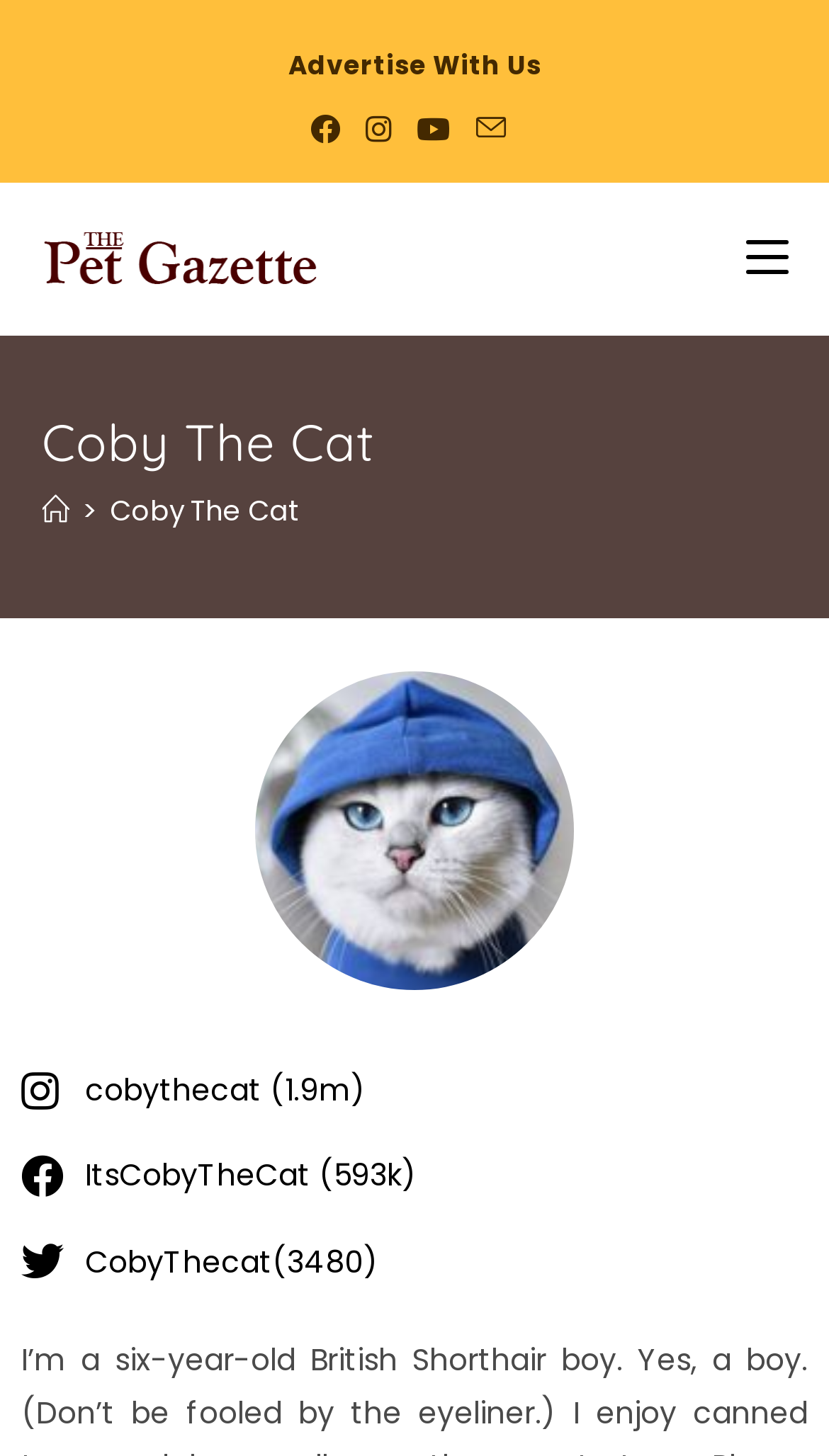Give a detailed account of the webpage.

This webpage is about Coby The Cat, a six-year-old British Shorthair boy. At the top left, there is a link to "Advertise With Us". Next to it, there is a list of social links, including Facebook, Instagram, Youtube, and an email link, which are aligned horizontally. 

Below the social links, there is a layout table with a link to "Pets Magazine in New York | Dogs Magazine | Cats Magazine" accompanied by an image. On the right side of the page, there is a "Mobile Menu" link.

The main content of the page starts with a header section, where the title "Coby The Cat" is displayed prominently. Below the title, there is a breadcrumbs navigation section, which shows the path "Home > Coby The Cat". 

At the bottom of the page, there are three links: "cobythecat (1.9m)", "ItsCobyTheCat (593k)", and "CobyThecat(3480)", which are stacked vertically. These links are likely related to Coby The Cat's social media profiles or followers.